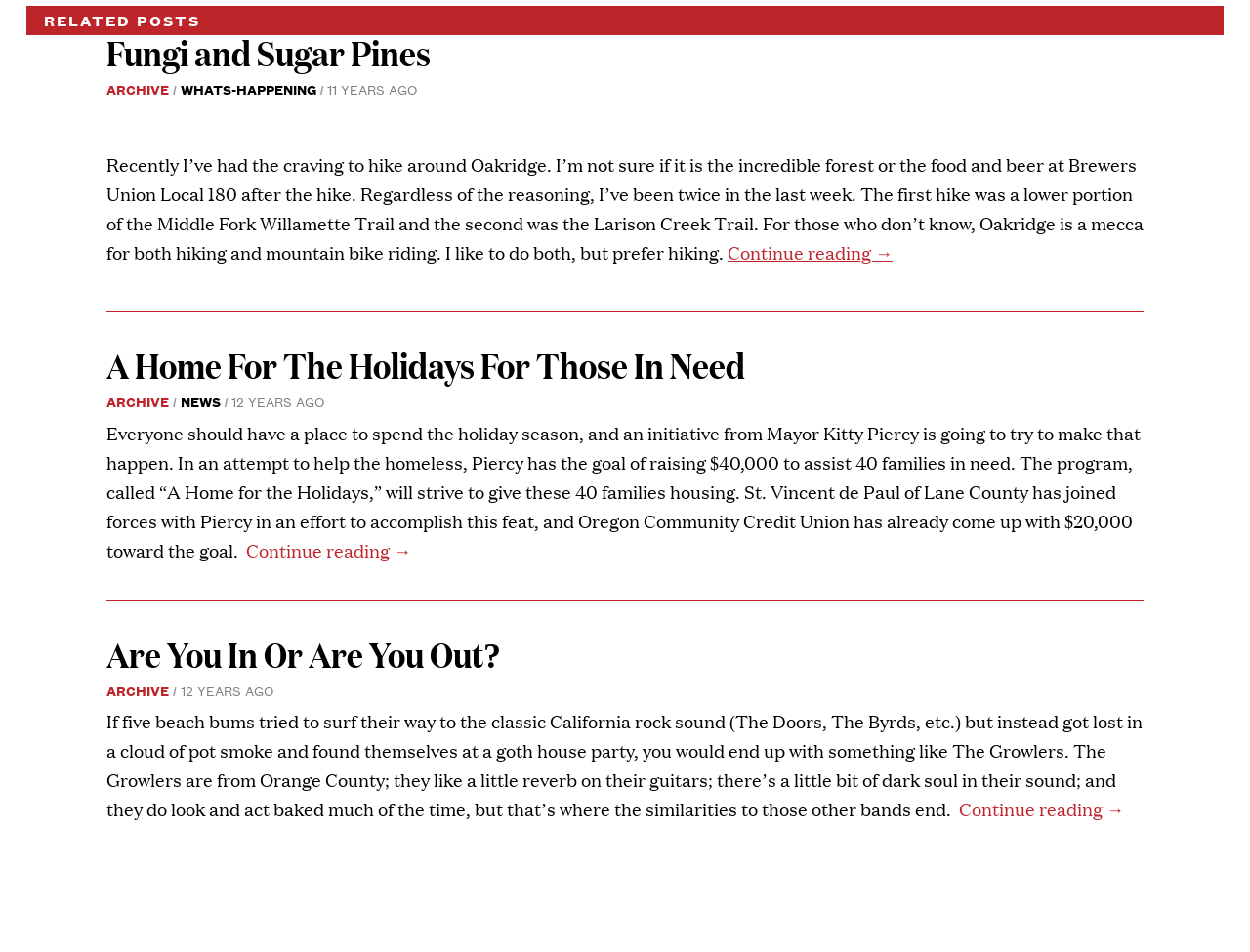Find the bounding box coordinates of the clickable region needed to perform the following instruction: "Check out the post about The Growlers". The coordinates should be provided as four float numbers between 0 and 1, i.e., [left, top, right, bottom].

[0.767, 0.837, 0.899, 0.863]